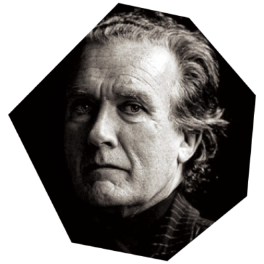Please provide a comprehensive answer to the question based on the screenshot: What is the shape of the framing in the image?

The caption specifically mentions that the image presents a unique hexagonal framing, which enhances the artistic quality of the photo and aligns with the creative ethos associated with Boyle's work.